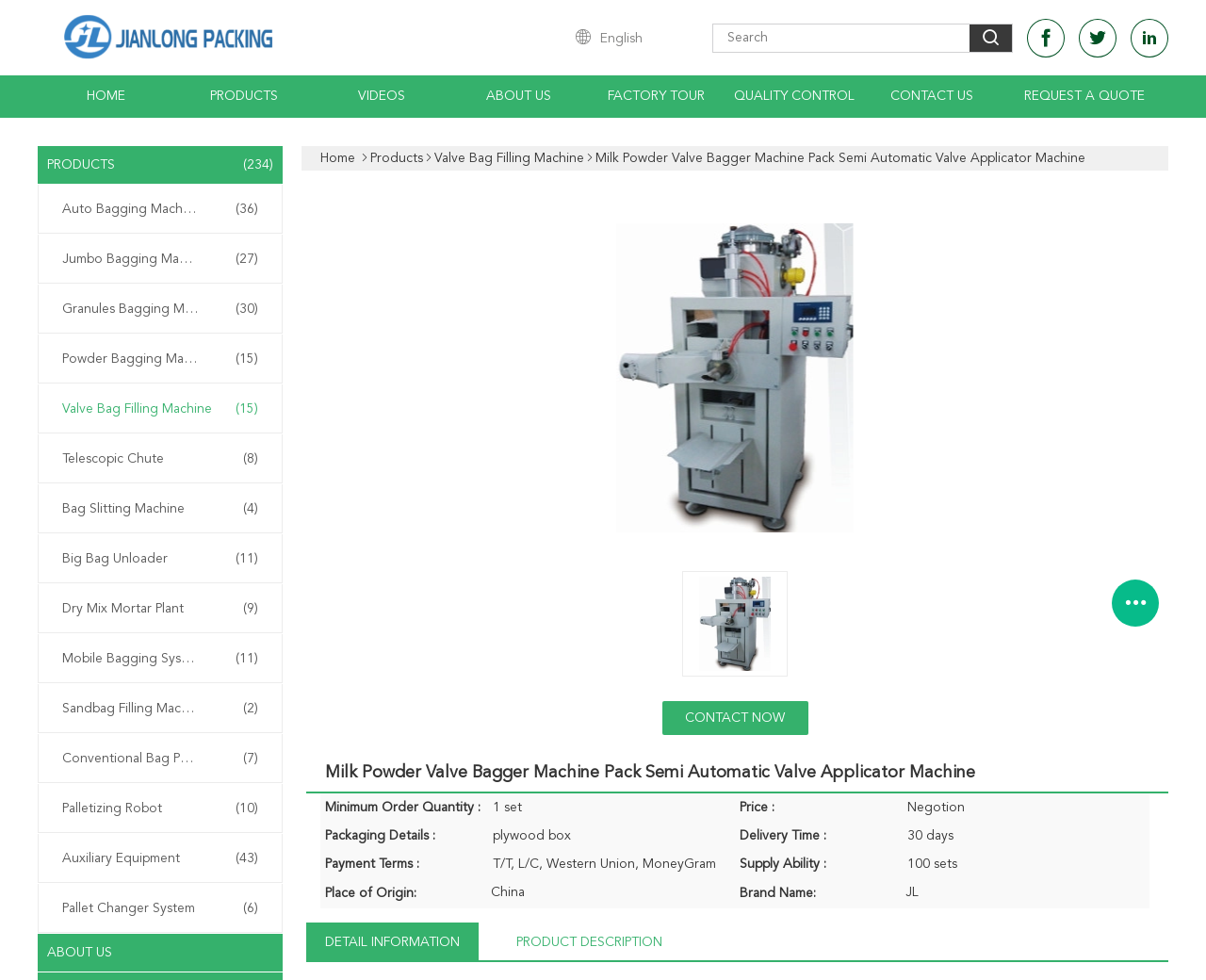Offer a meticulous caption that includes all visible features of the webpage.

This webpage is about a Milk Powder Valve Bagger Machine Pack Semi Automatic Valve Applicator Machine from China. At the top left corner, there is an image of "China Auto Bagging Machines manufacturer". To the right of the image, there are several links, including "English", a search box, and three icons. Below these elements, there is a navigation menu with links to "HOME", "PRODUCTS", "VIDEOS", "ABOUT US", "FACTORY TOUR", "QUALITY CONTROL", "CONTACT US", and "REQUEST A QUOTE".

On the left side of the page, there is a list of product categories, including "Auto Bagging Machines", "Jumbo Bagging Machine", "Granules Bagging Machine", "Powder Bagging Machine", and many others. Each category has a link to a corresponding page.

In the main content area, there is a heading that reads "Milk Powder Valve Bagger Machine Pack Semi Automatic Valve Applicator Machine". Below the heading, there are two images of the machine, one above the other. The first image is larger and takes up most of the width of the page, while the second image is smaller and located below the first one.

To the right of the images, there is a table with detailed information about the machine, including its minimum order quantity, price, packaging details, delivery time, payment terms, and supply ability.

At the bottom of the page, there is a link to "DETAIL INFORMATION" and another navigation menu with links to "HOME", "PRODUCTS", and "CONTACT NOW".